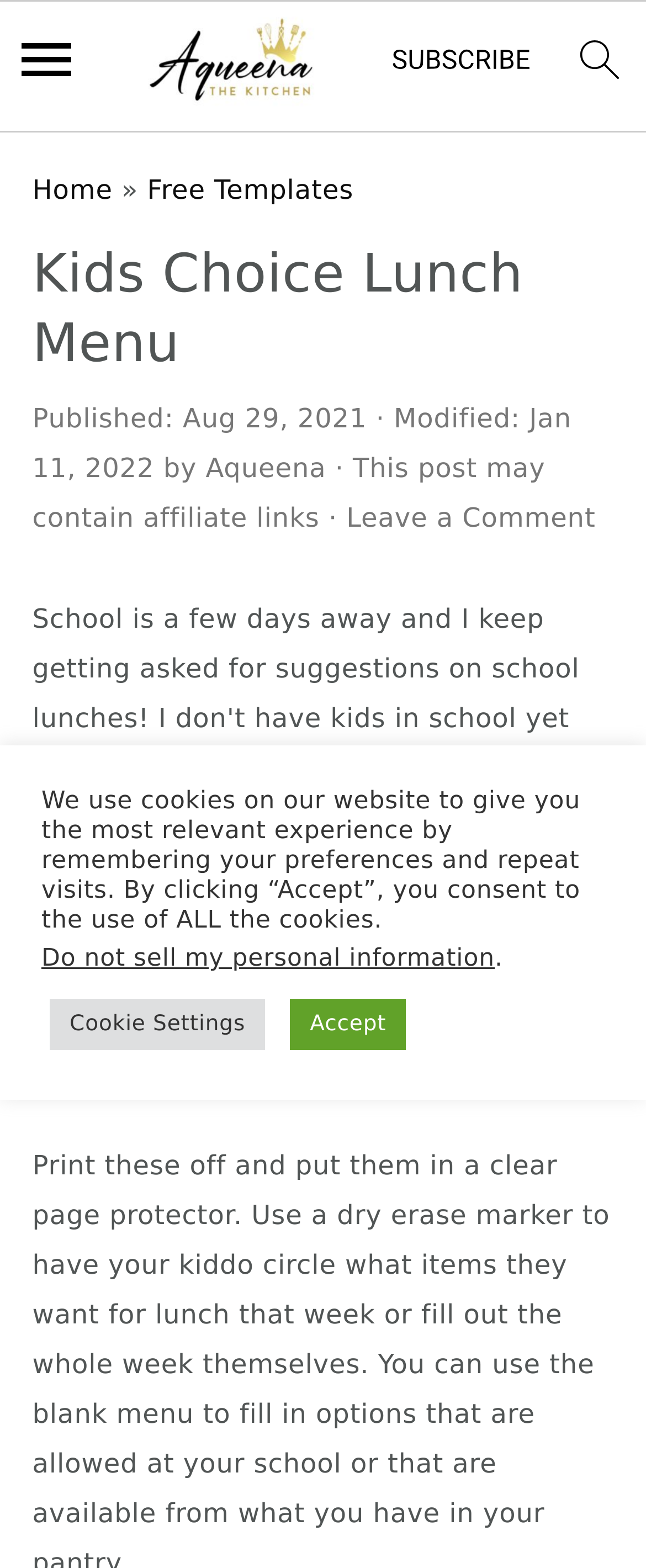From the element description: "menu icon", extract the bounding box coordinates of the UI element. The coordinates should be expressed as four float numbers between 0 and 1, in the order [left, top, right, bottom].

[0.007, 0.012, 0.135, 0.075]